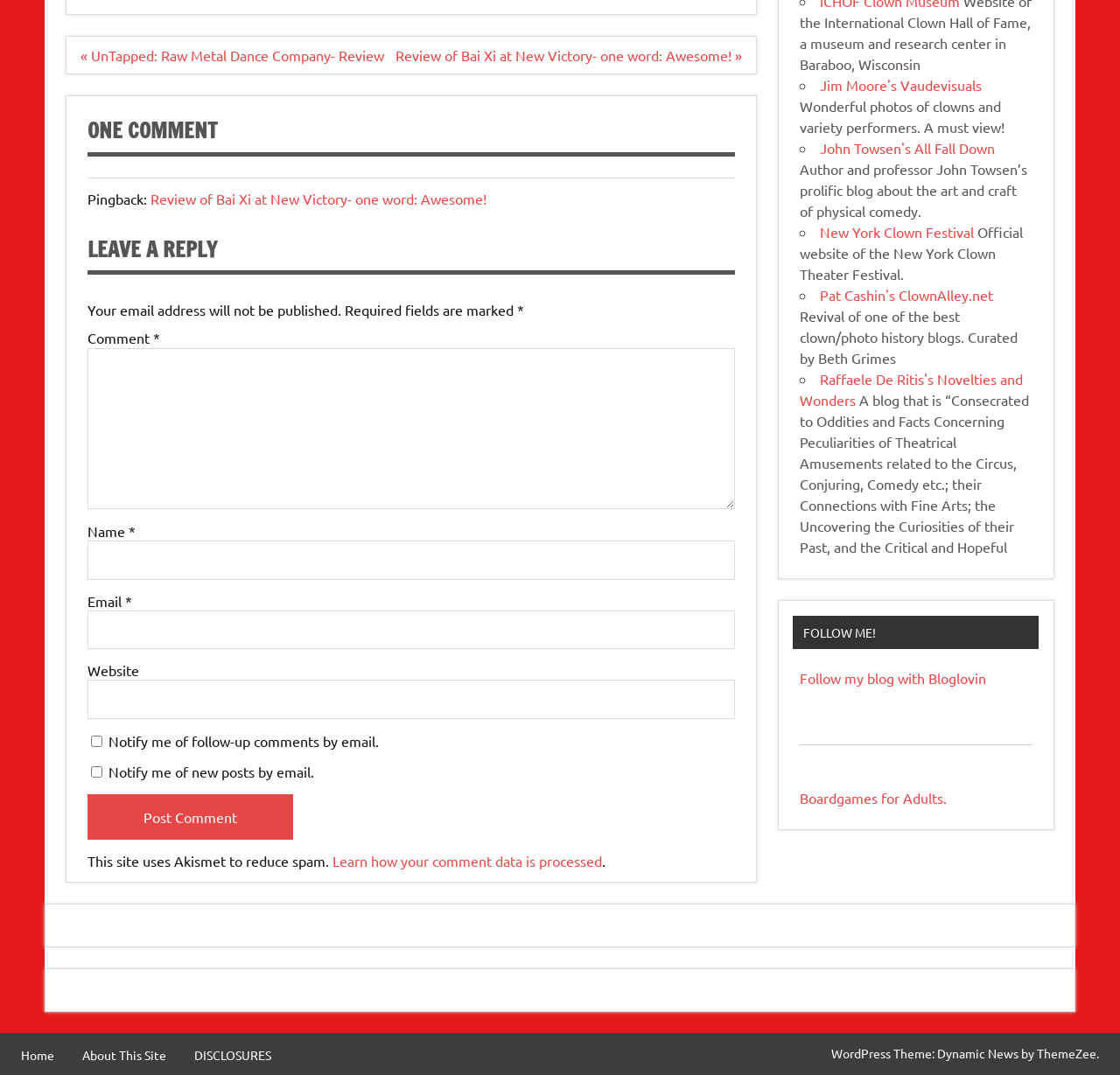Respond to the following question with a brief word or phrase:
What is the purpose of the checkbox 'Notify me of follow-up comments by email'?

To receive follow-up comments by email